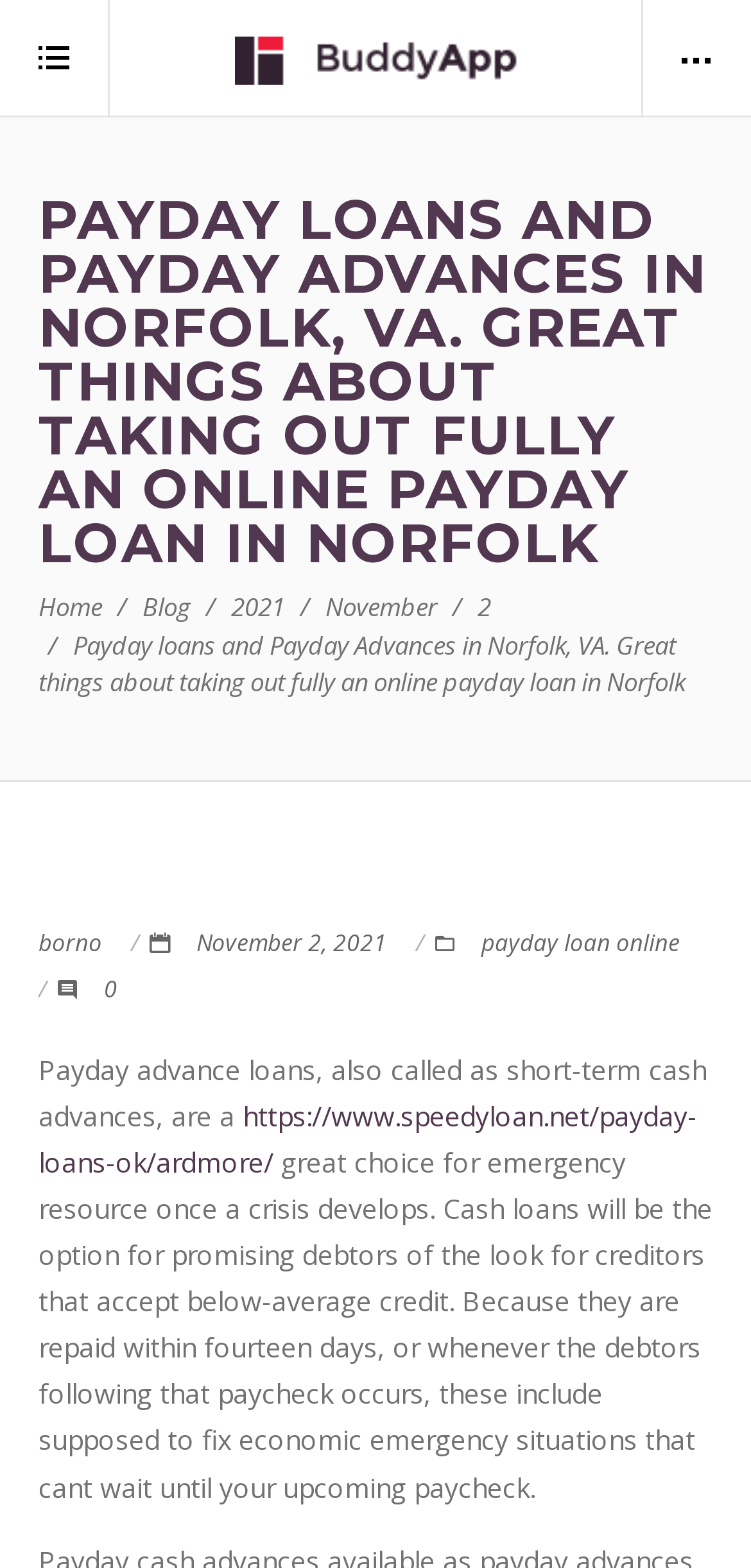Give the bounding box coordinates for the element described by: "Home".

[0.051, 0.376, 0.136, 0.398]